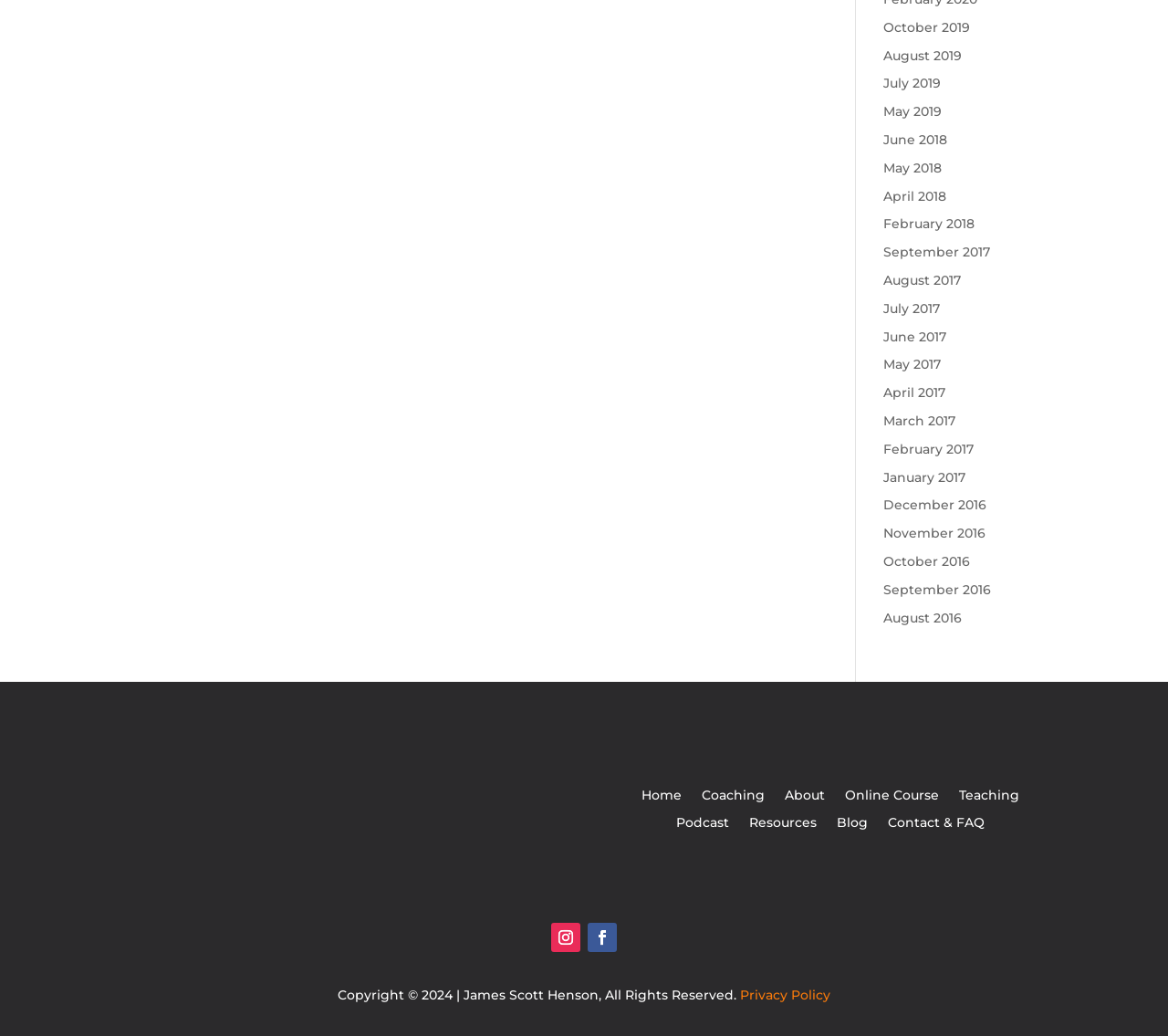What is the copyright information?
Look at the image and respond with a single word or a short phrase.

Copyright 2024 James Scott Henson